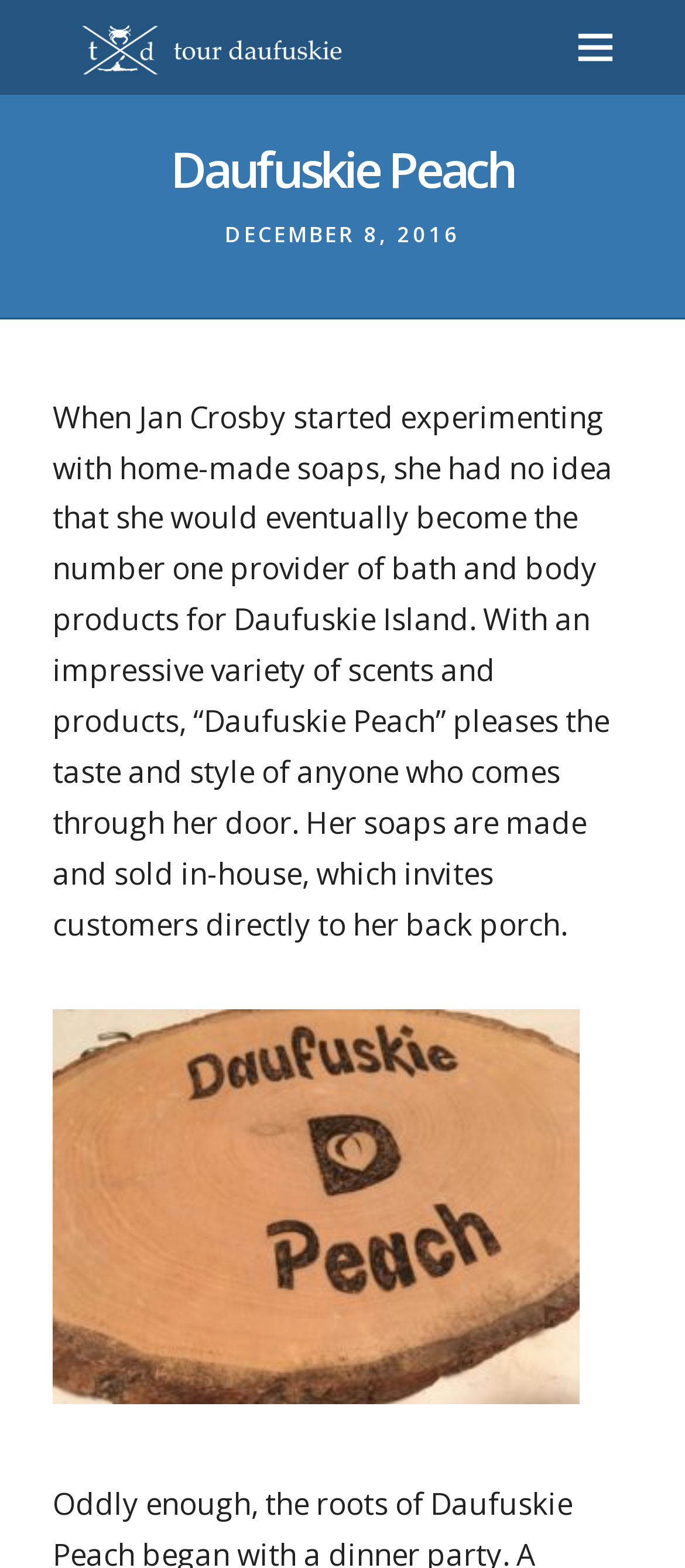For the given element description Log in, determine the bounding box coordinates of the UI element. The coordinates should follow the format (top-left x, top-left y, bottom-right x, bottom-right y) and be within the range of 0 to 1.

None